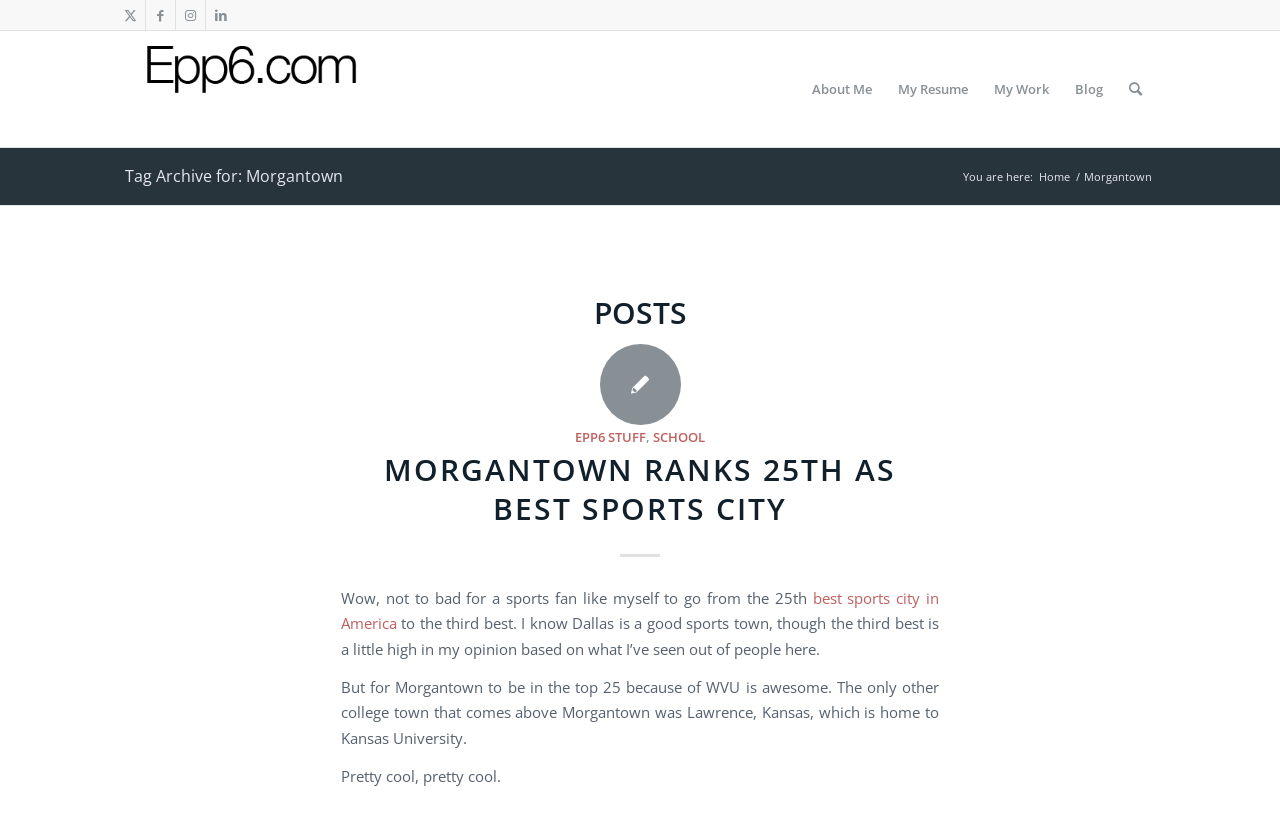Elaborate on the information and visuals displayed on the webpage.

This webpage is a personal portfolio and resume of Andrew Epperley, with a focus on Morgantown. At the top, there are four social media links to Twitter, Facebook, Instagram, and LinkedIn, aligned horizontally. Below these links, there is a larger link to Andrew Epperley's portfolio and resume, accompanied by an image. 

To the right of this link, there is a menu with five items: About Me, My Resume, My Work, Blog, and Search. Each menu item is a link. 

Below the menu, there is a heading that reads "Tag Archive for: Morgantown", with a link to the same title below it. Next to this heading, there is a breadcrumb navigation section that displays the current location, with links to Home and Morgantown.

The main content of the page is a blog post, which starts with a heading that reads "POSTS". The post features an image of Andrew Epperley, followed by a header that lists two categories: EPP6 STUFF and SCHOOL. The main article discusses Morgantown being ranked as the 25th best sports city, with a link to the article title. The text describes the author's surprise and pride in Morgantown's ranking, comparing it to other college towns.